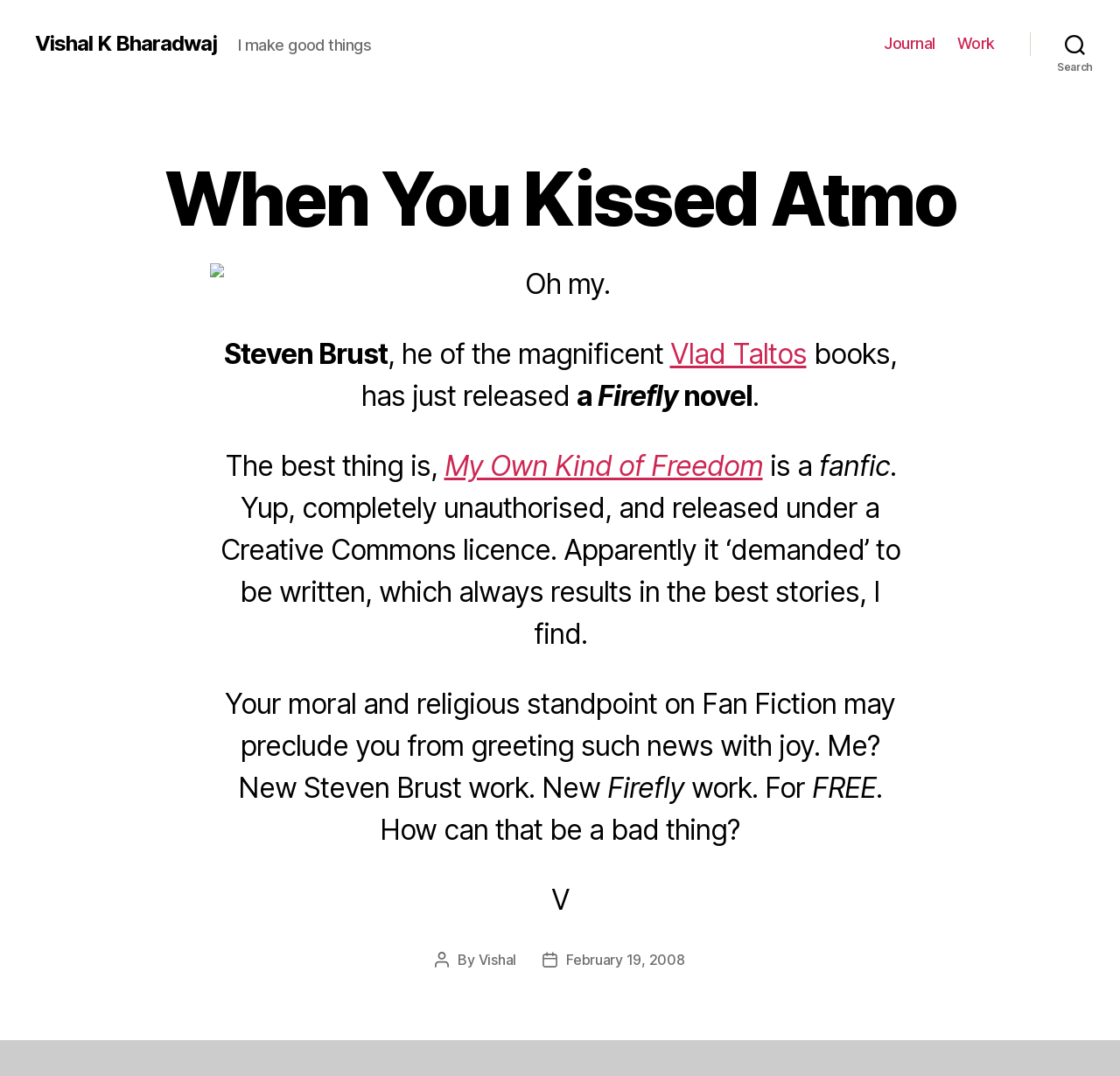Given the webpage screenshot, identify the bounding box of the UI element that matches this description: "Journal".

[0.789, 0.032, 0.835, 0.049]